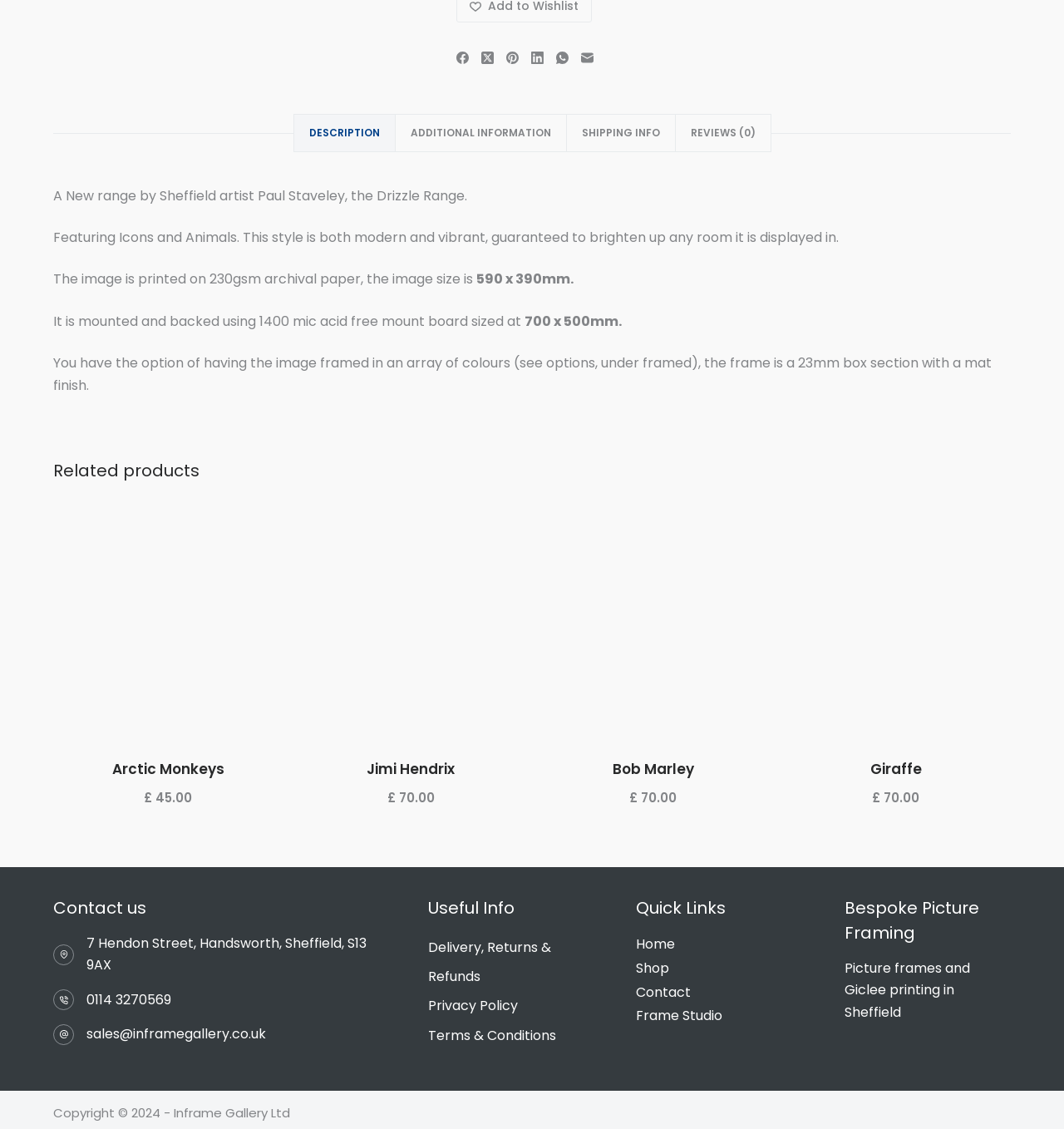Kindly determine the bounding box coordinates for the area that needs to be clicked to execute this instruction: "Enter your name".

None